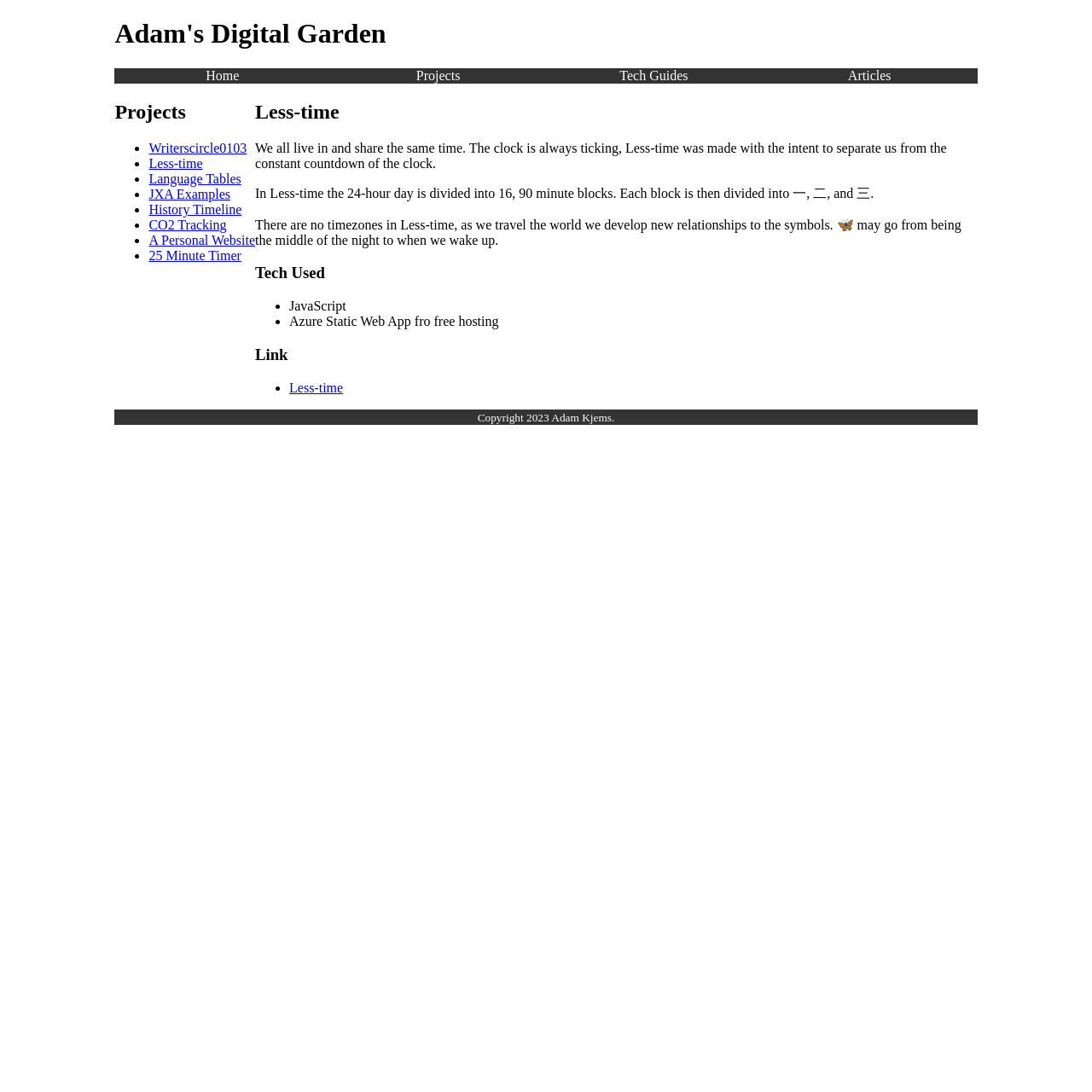Locate the bounding box coordinates of the element's region that should be clicked to carry out the following instruction: "read about less-time". The coordinates need to be four float numbers between 0 and 1, i.e., [left, top, right, bottom].

[0.136, 0.143, 0.186, 0.156]